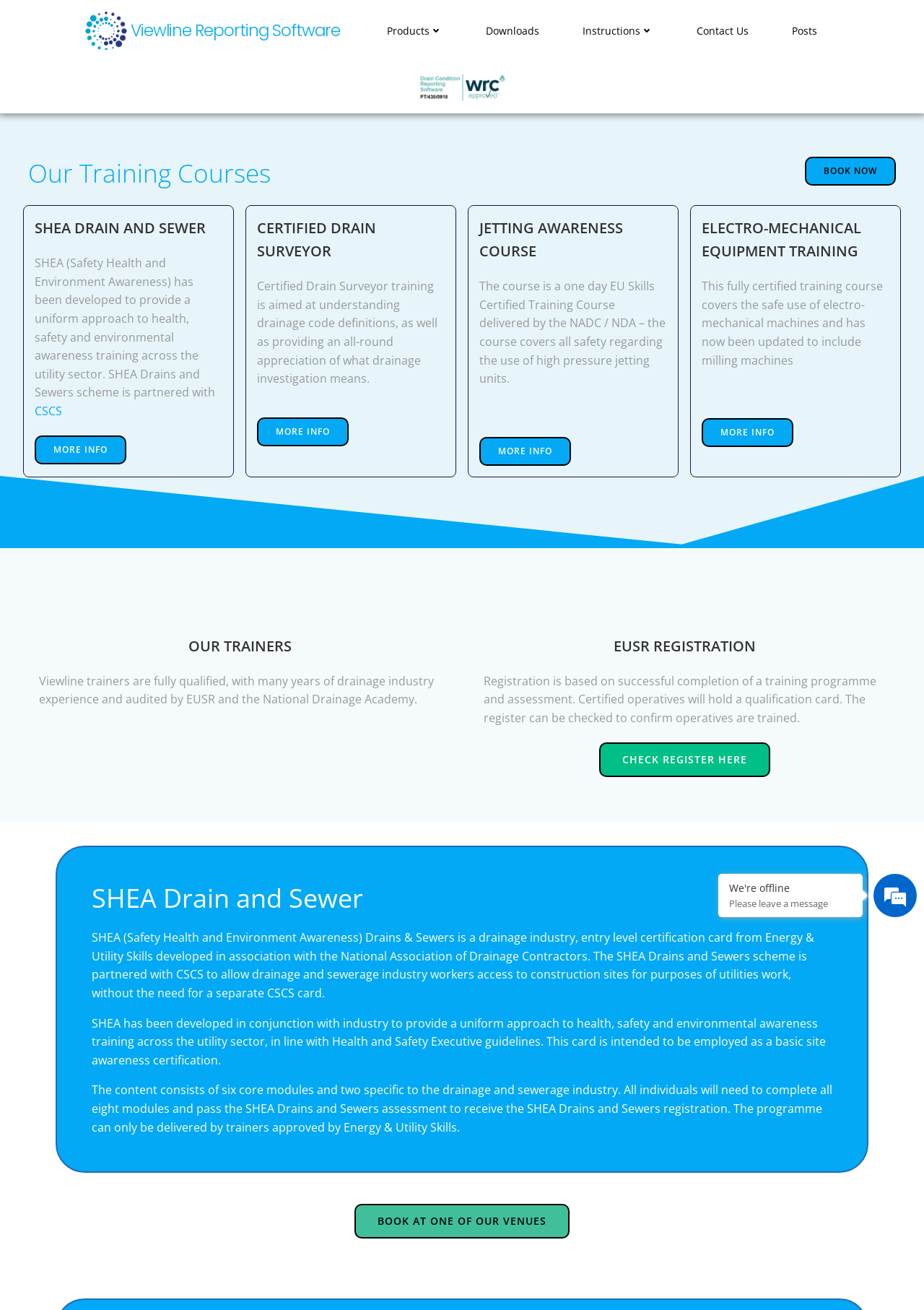Determine the bounding box coordinates of the region I should click to achieve the following instruction: "go to home page". Ensure the bounding box coordinates are four float numbers between 0 and 1, i.e., [left, top, right, bottom].

None